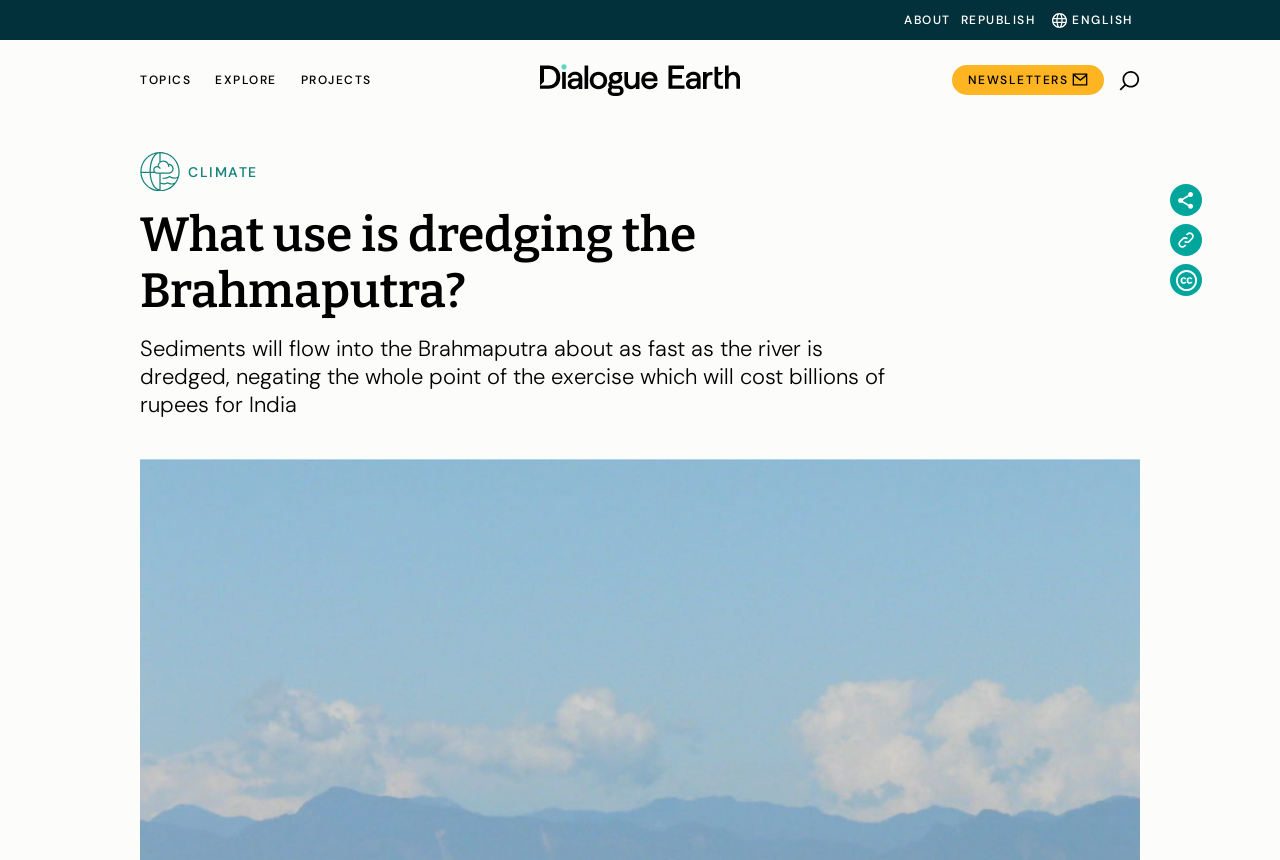Determine the main heading text of the webpage.

What use is dredging the Brahmaputra?